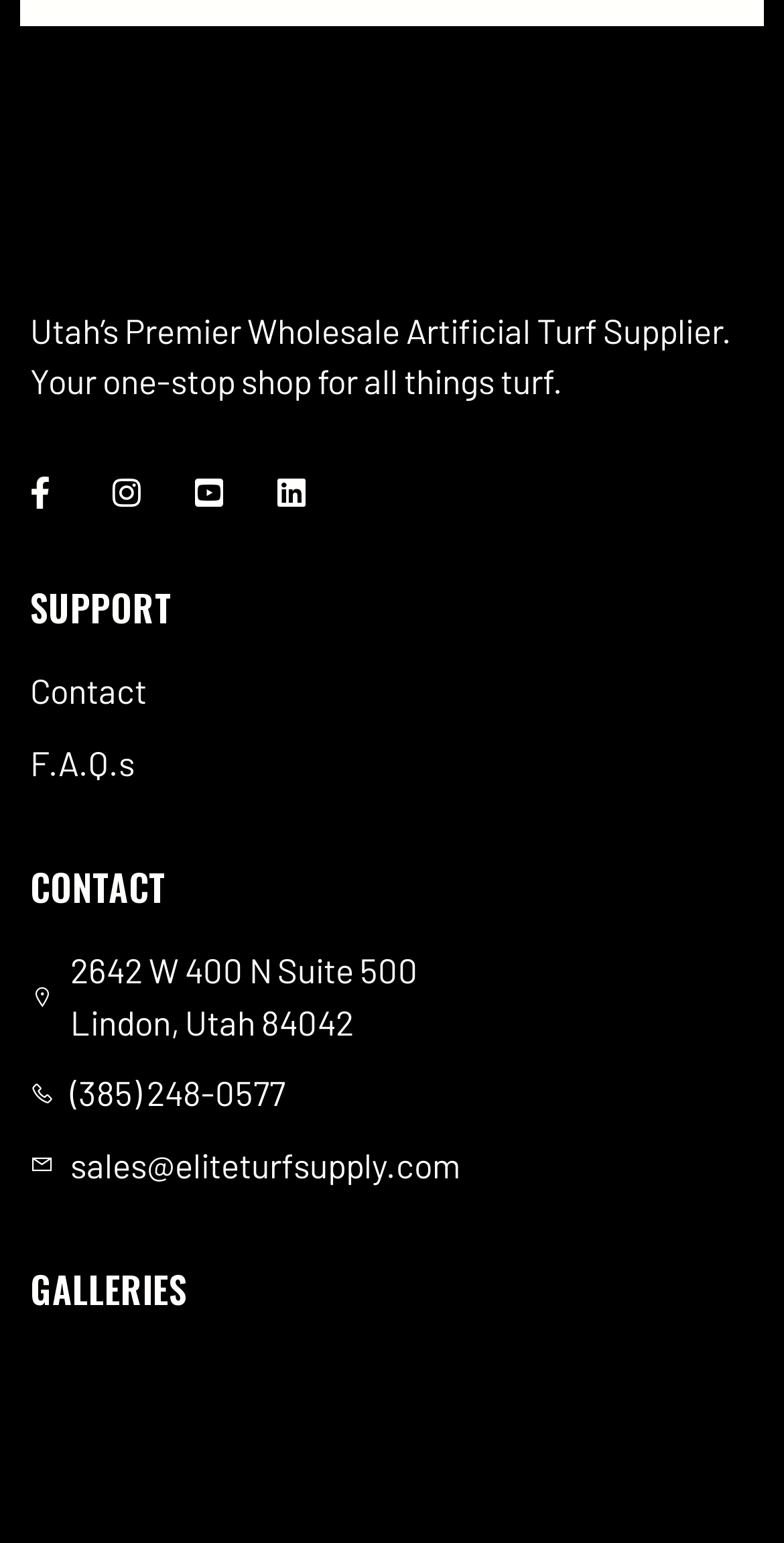Use the information in the screenshot to answer the question comprehensively: What is the company's address?

I found the address by looking at the 'CONTACT' section, where I saw two static text elements with the address '2642 W 400 N Suite 500' and 'Lindon, Utah 84042'.